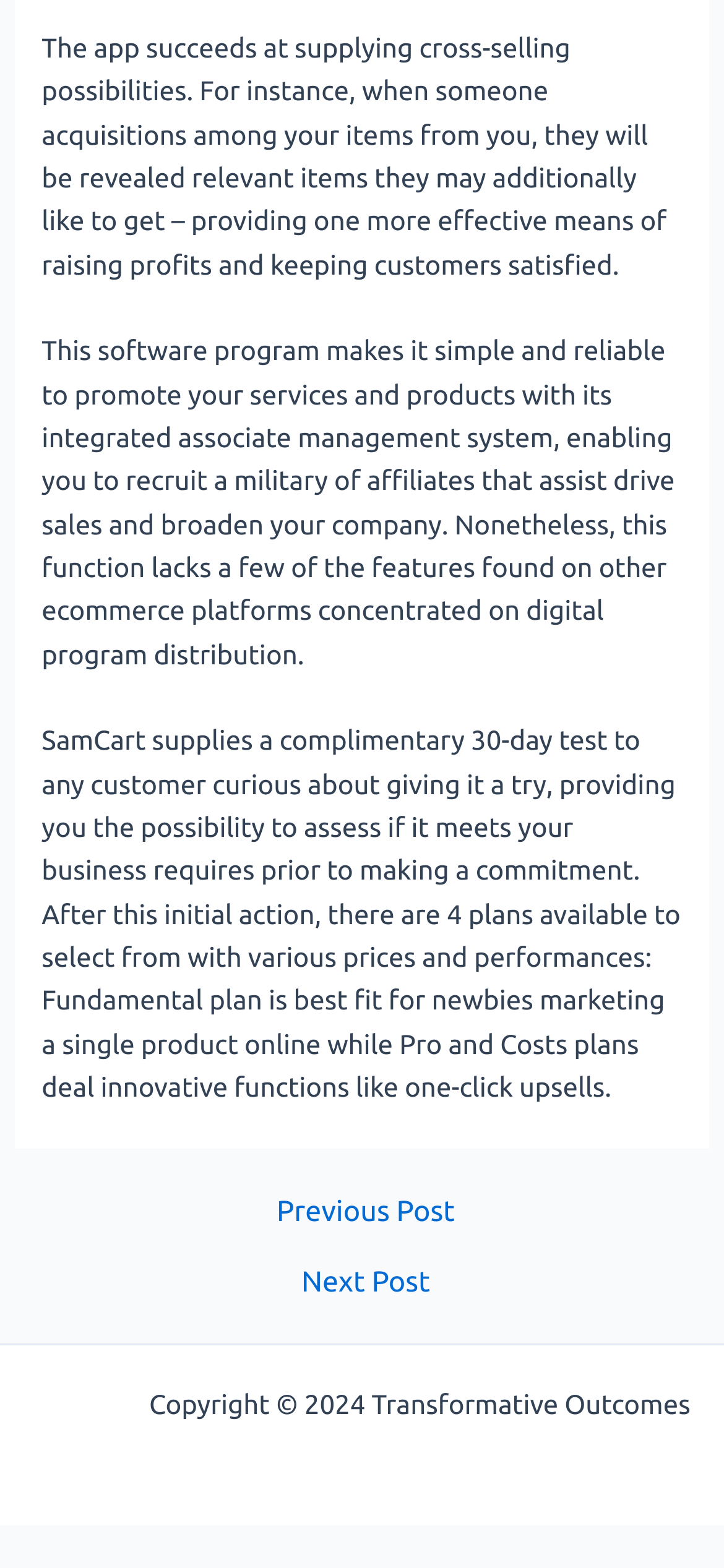Identify the bounding box coordinates for the UI element that matches this description: "Next Post →".

[0.025, 0.808, 0.985, 0.827]